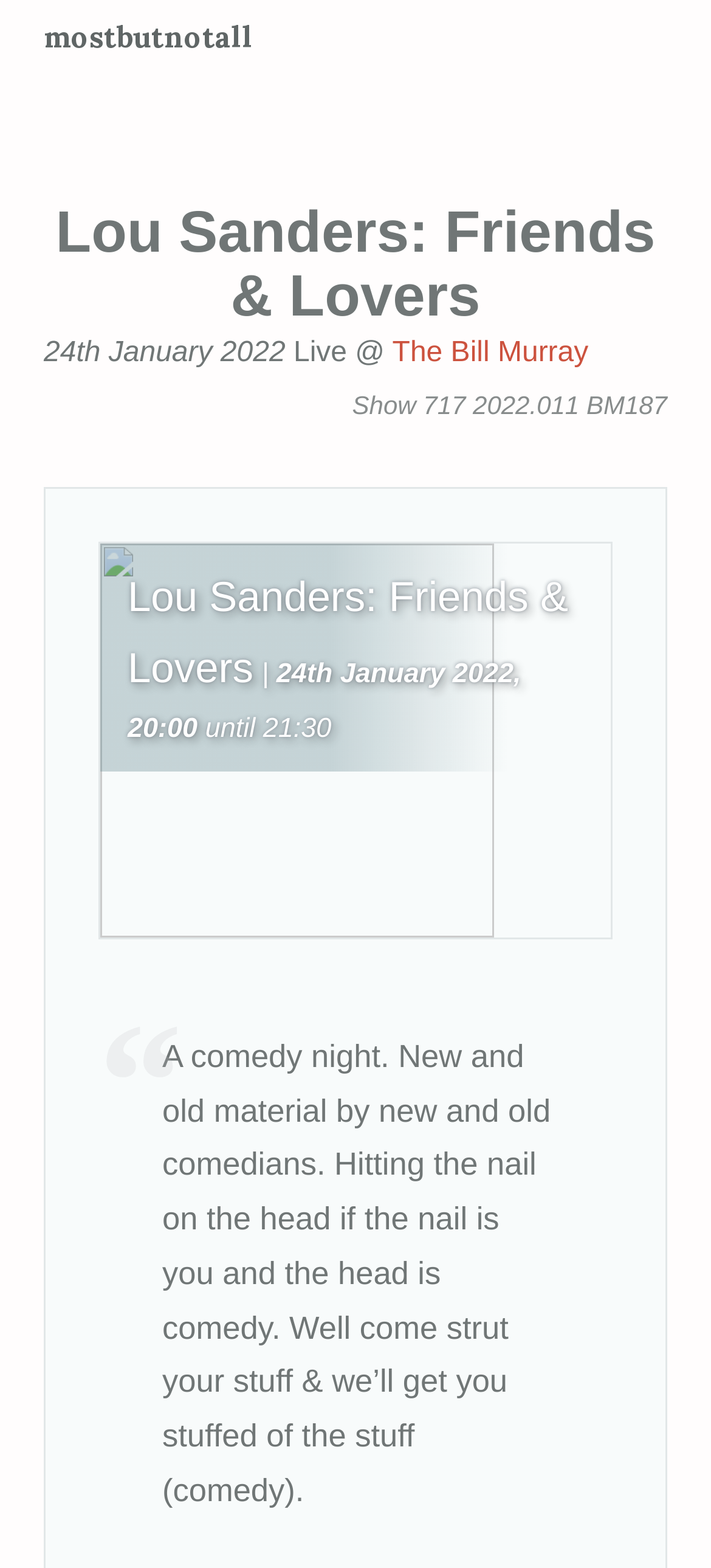Locate the bounding box of the UI element described by: "mostbutnotall" in the given webpage screenshot.

[0.062, 0.012, 0.356, 0.035]